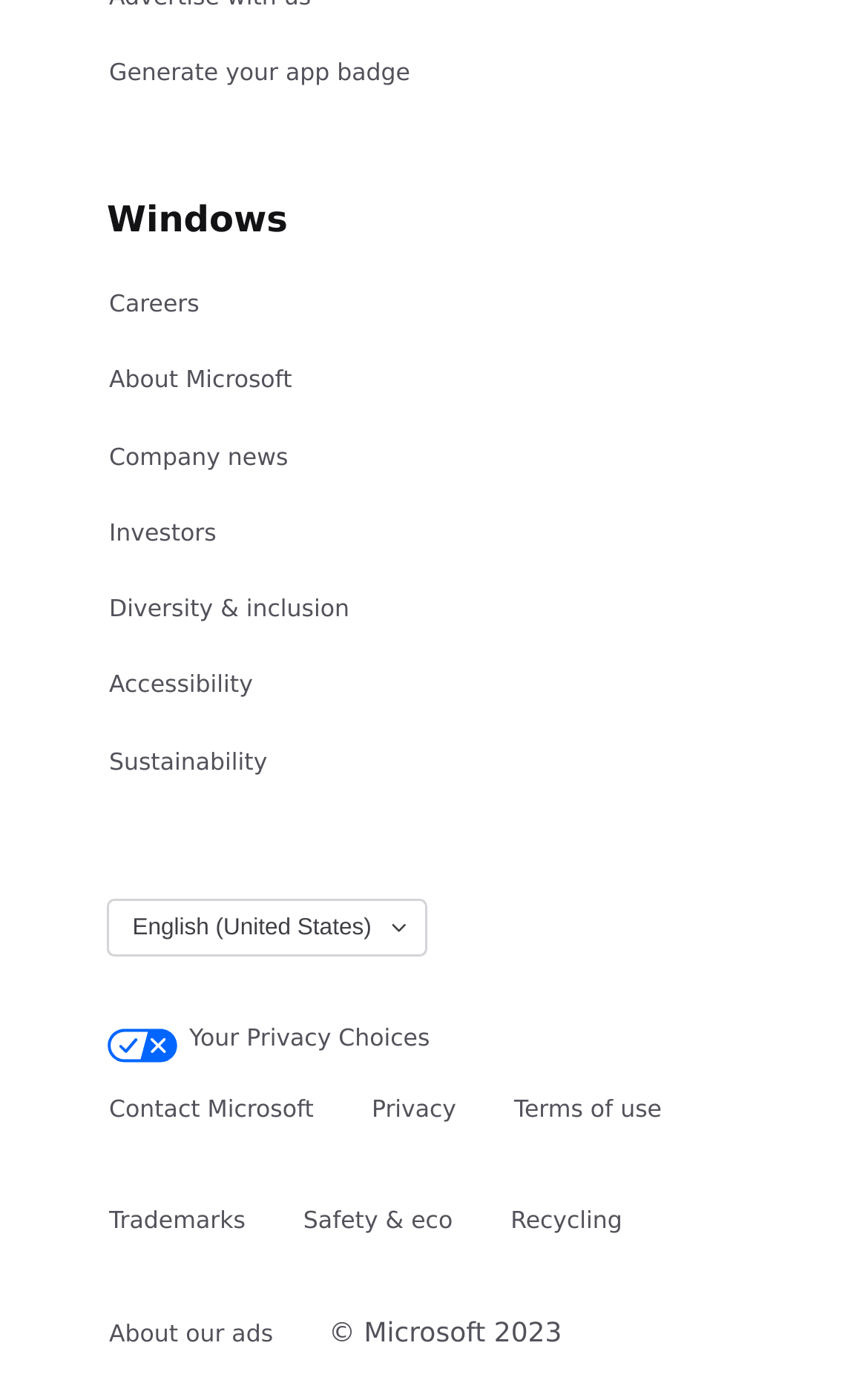What is the language currently selected?
Use the information from the screenshot to give a comprehensive response to the question.

The language currently selected can be determined by looking at the button 'English (United States)' inside the generic element 'Change language'.